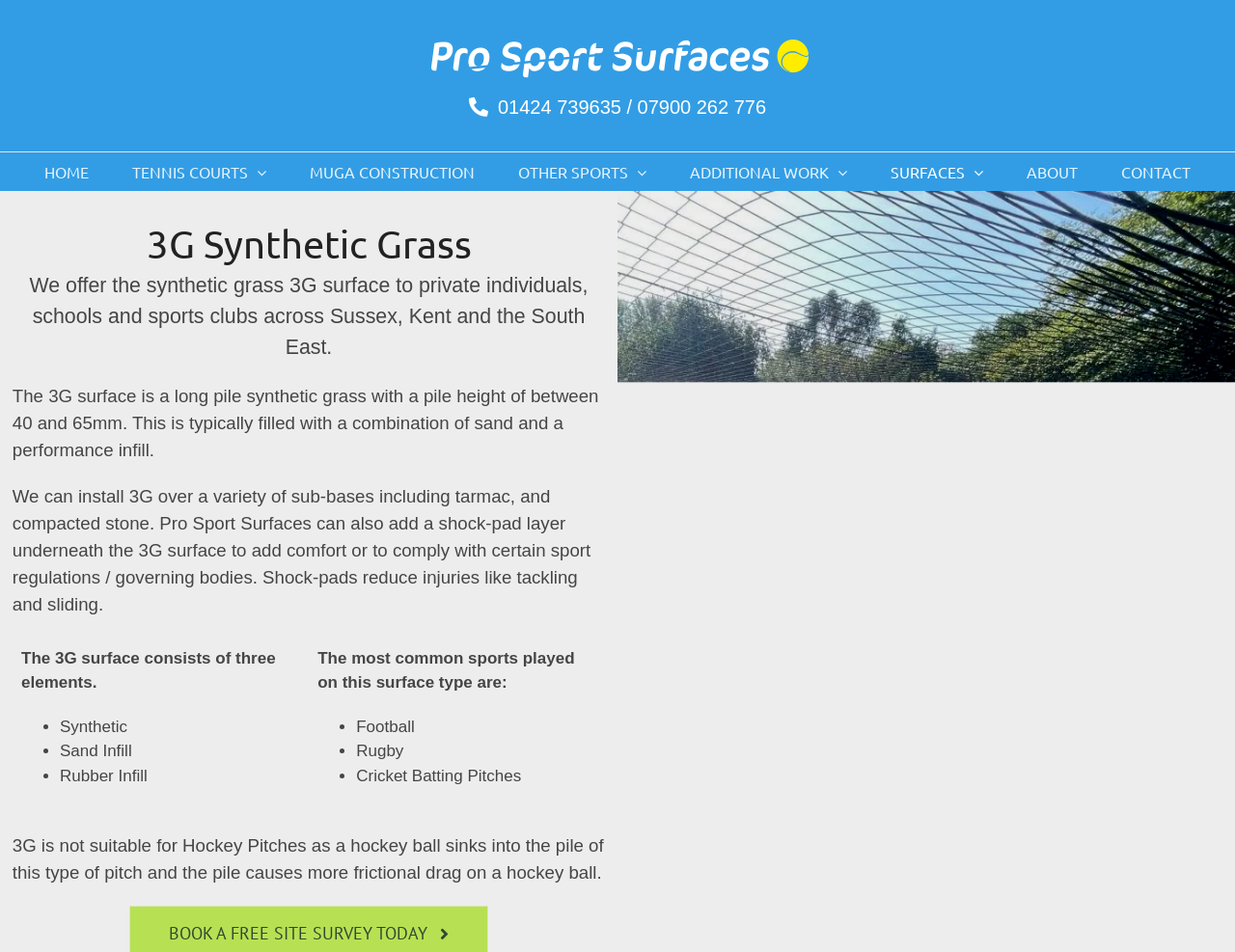Identify the main title of the webpage and generate its text content.

3G Synthetic Grass